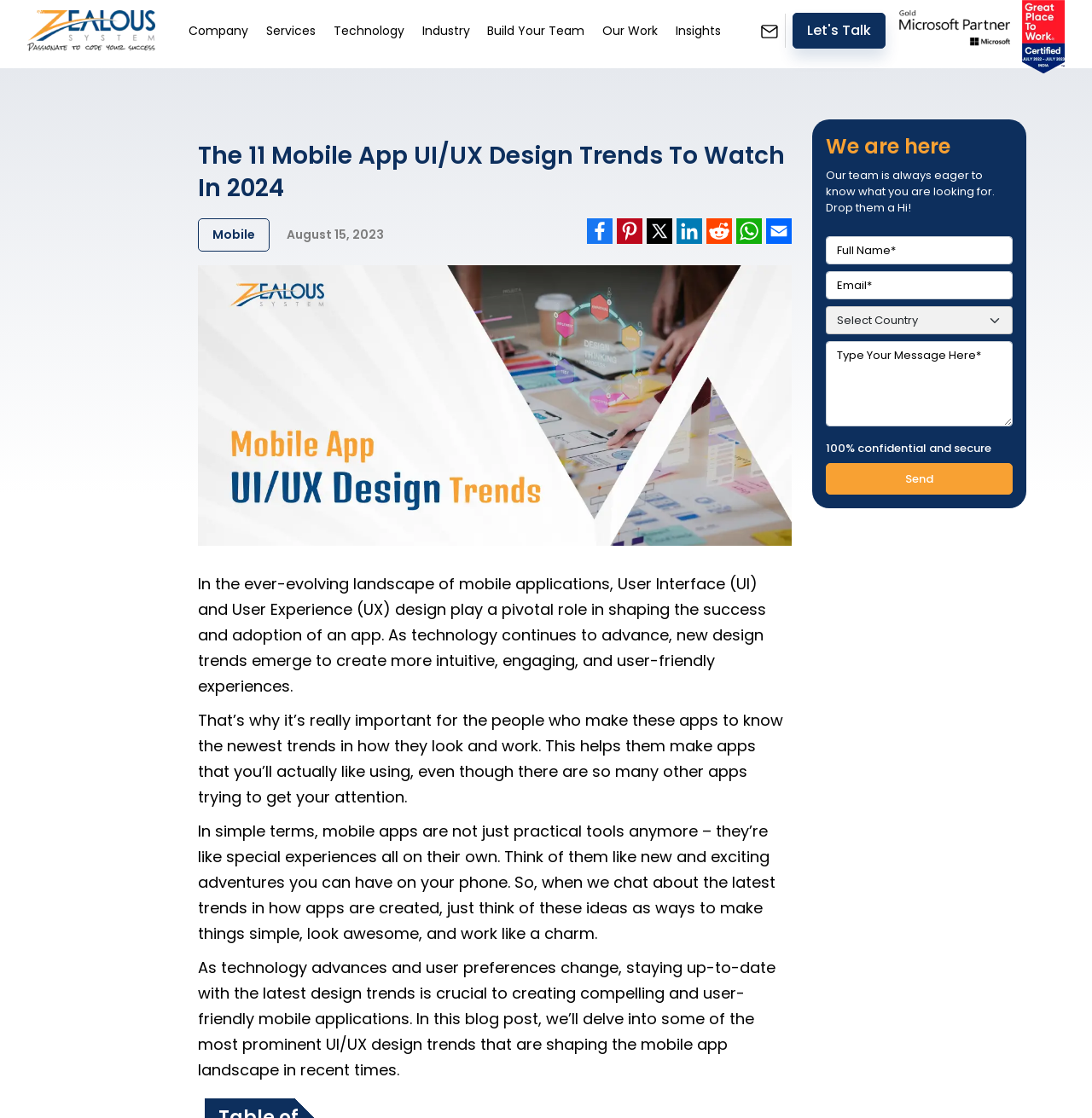Observe the image and answer the following question in detail: What is the company's logo?

The company's logo is Zealous logo, which is an image located at the top left corner of the webpage, with a bounding box of [0.025, 0.009, 0.142, 0.046].